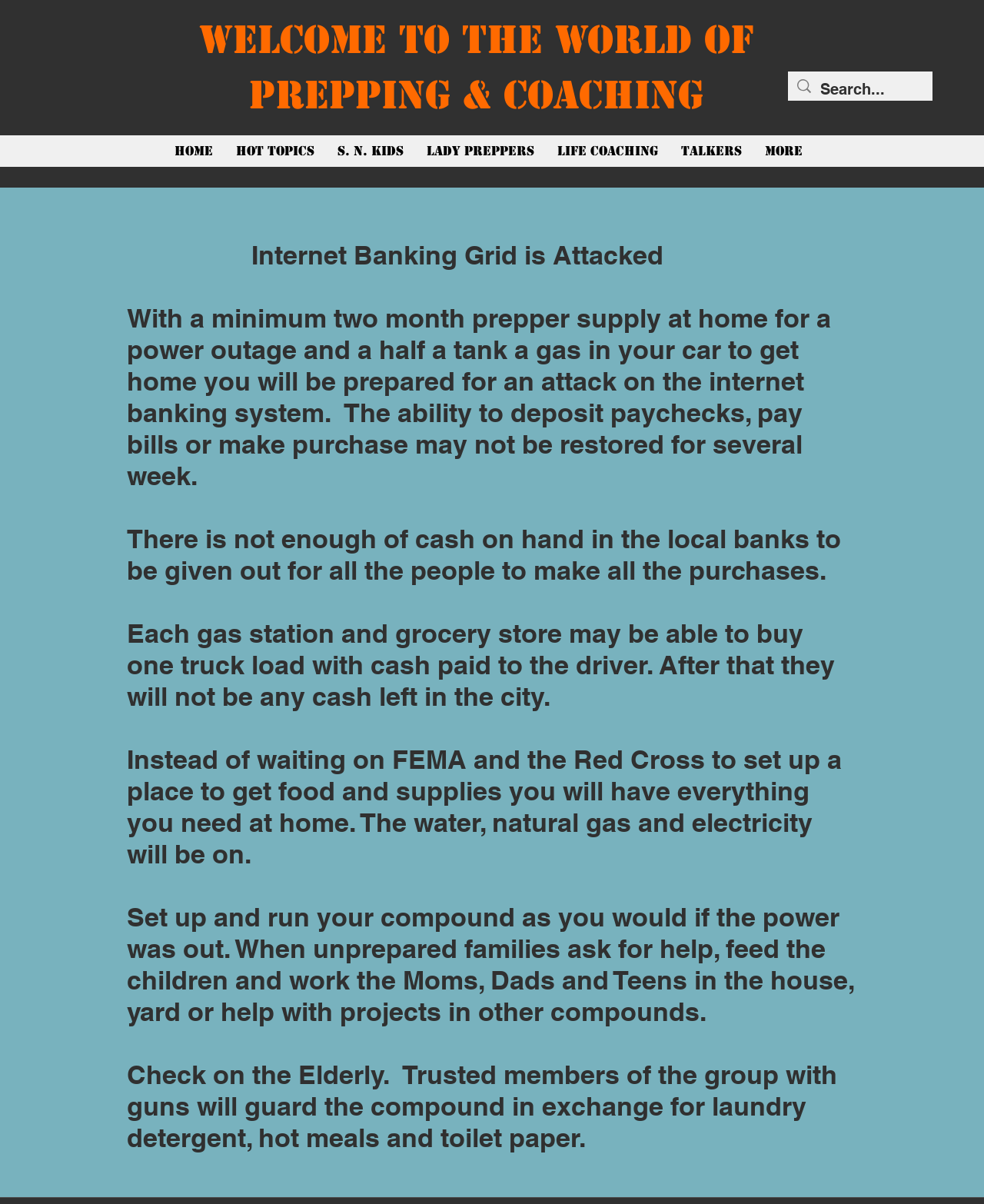Pinpoint the bounding box coordinates of the area that should be clicked to complete the following instruction: "Search for something". The coordinates must be given as four float numbers between 0 and 1, i.e., [left, top, right, bottom].

[0.834, 0.059, 0.915, 0.089]